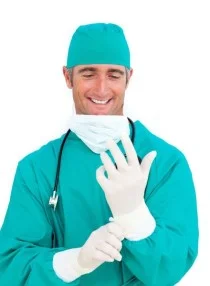What is the purpose of the disposable gloves?
From the image, respond with a single word or phrase.

Hygiene